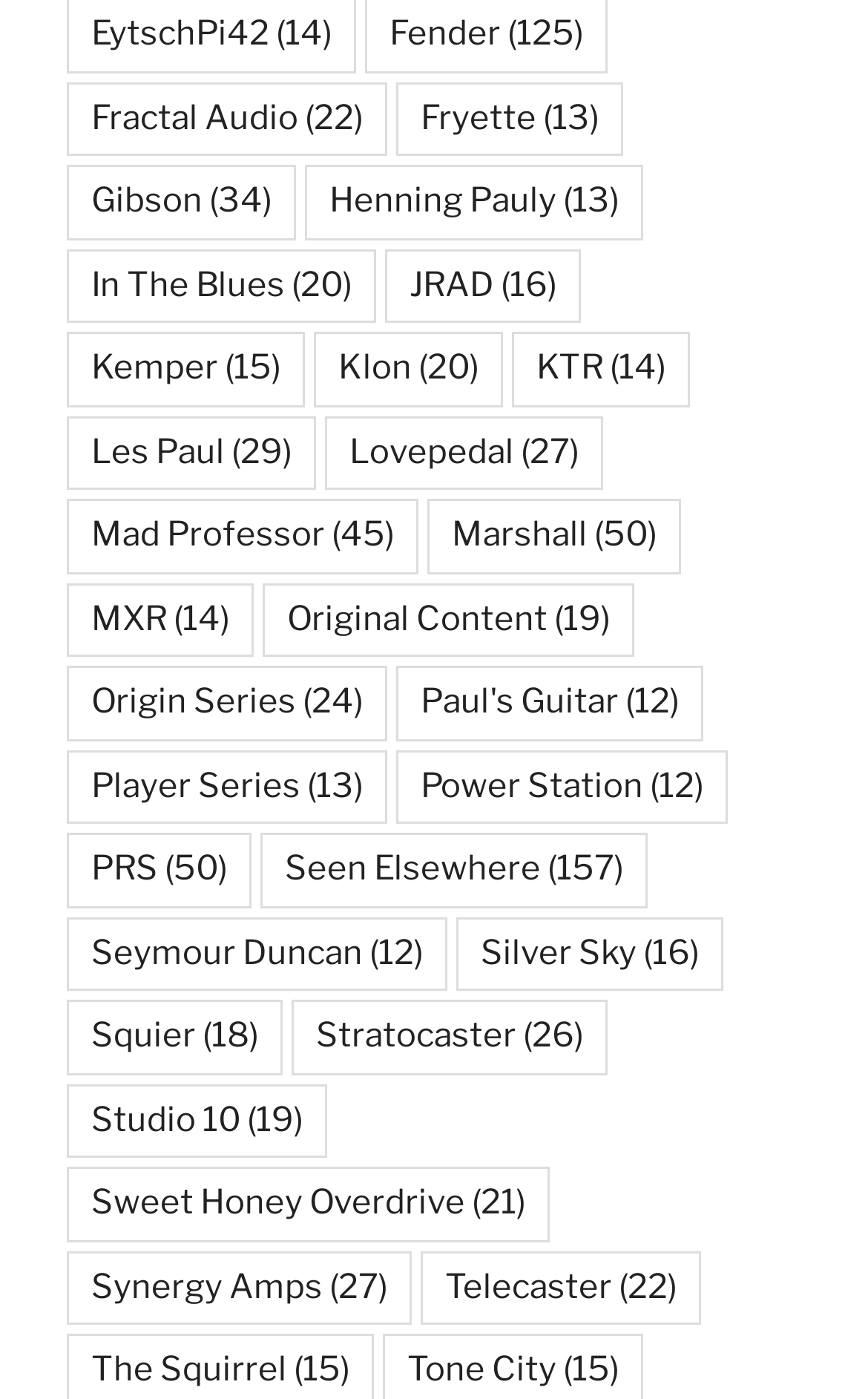Show the bounding box coordinates of the element that should be clicked to complete the task: "Click on Data Breaches".

None